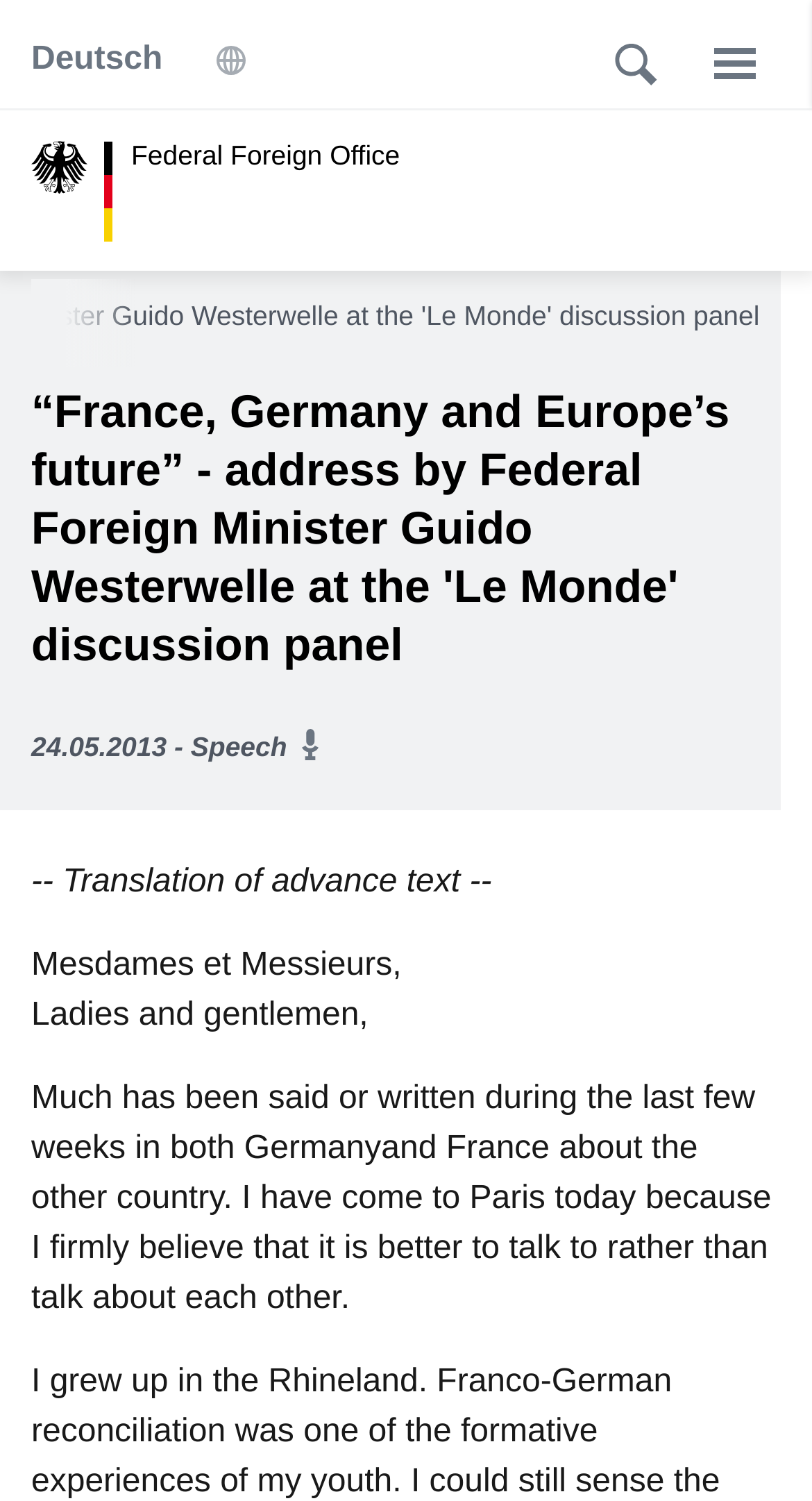Find the bounding box coordinates corresponding to the UI element with the description: "Menu close". The coordinates should be formatted as [left, top, right, bottom], with values as floats between 0 and 1.

[0.849, 0.011, 0.962, 0.072]